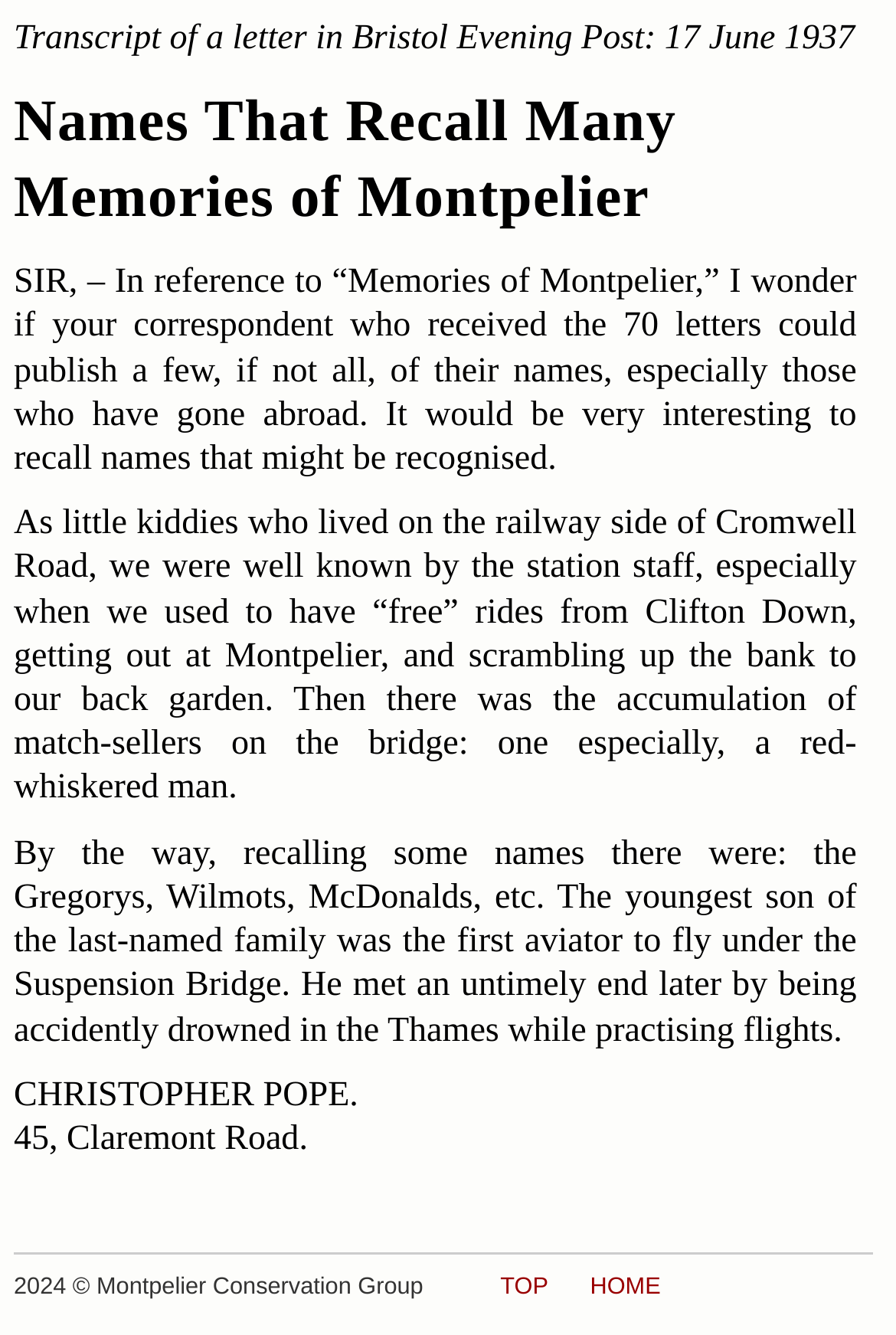Use the information in the screenshot to answer the question comprehensively: What is the occupation of the youngest son of the McDonalds family?

According to the text content, the youngest son of the McDonalds family was an aviator, as mentioned in the sentence 'The youngest son of the last-named family was the first aviator to fly under the Suspension Bridge'.